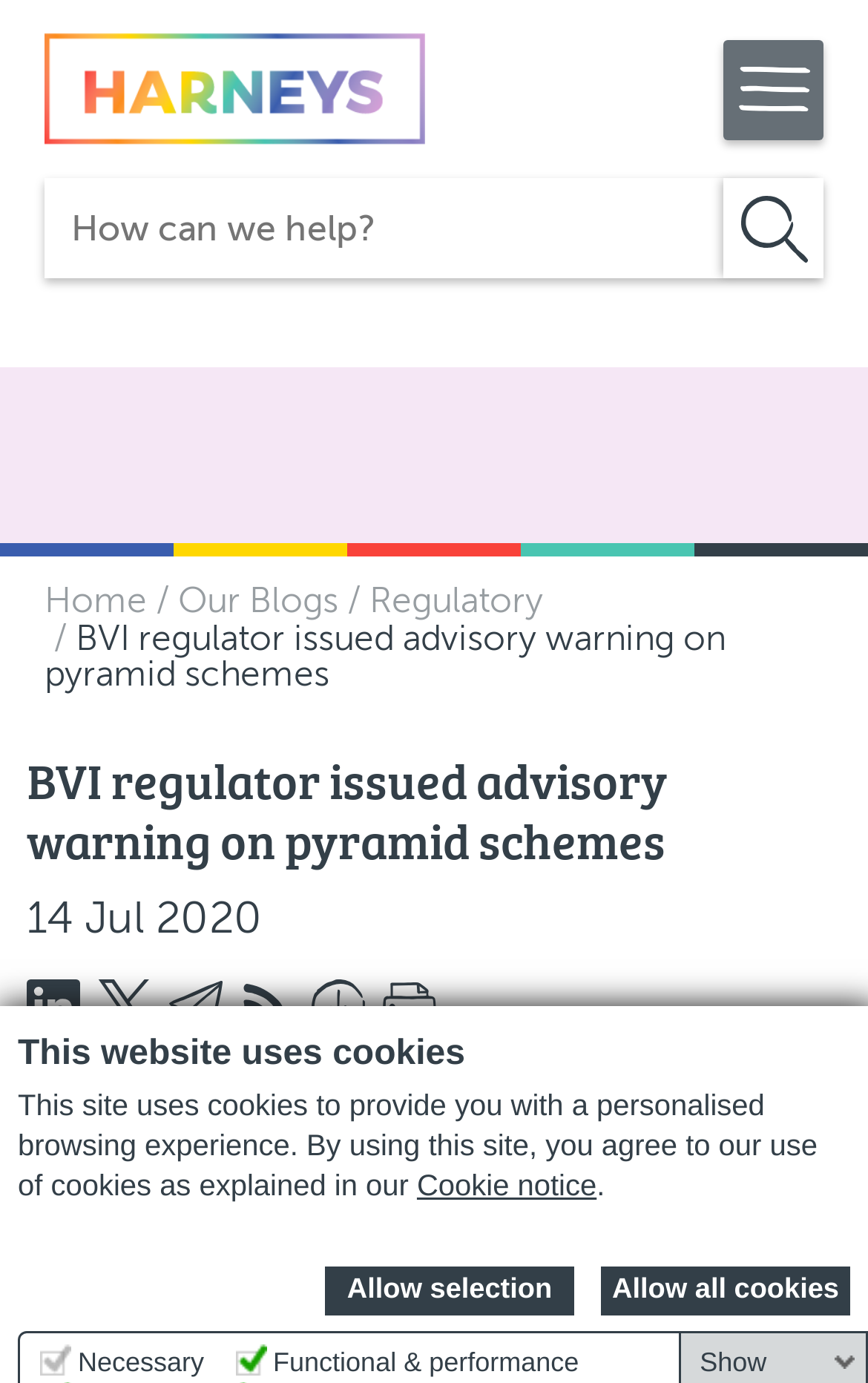Locate the bounding box coordinates of the UI element described by: "Instagram". Provide the coordinates as four float numbers between 0 and 1, formatted as [left, top, right, bottom].

None